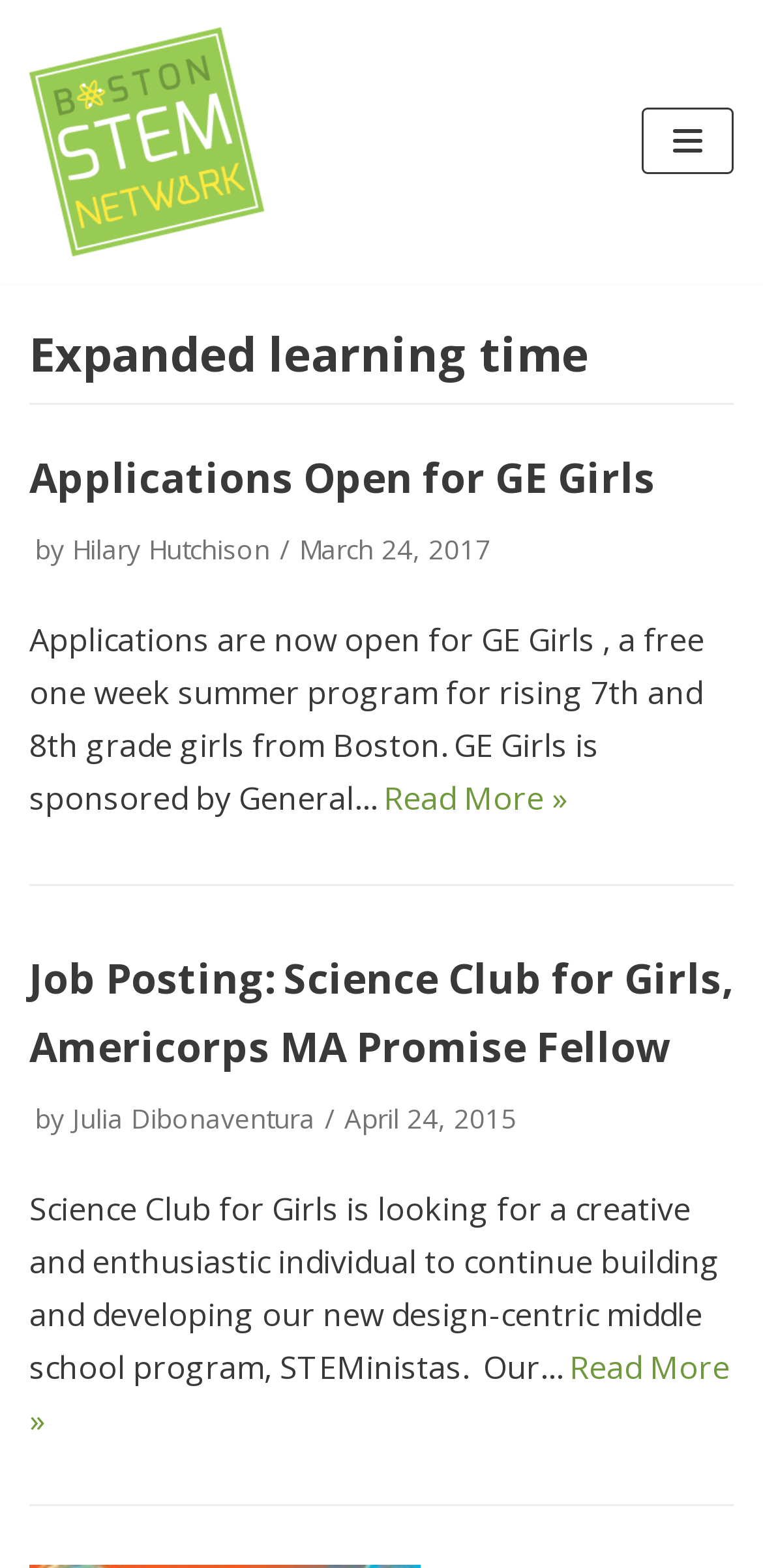Determine the bounding box coordinates of the section I need to click to execute the following instruction: "Click Navigation Menu". Provide the coordinates as four float numbers between 0 and 1, i.e., [left, top, right, bottom].

[0.841, 0.069, 0.961, 0.112]